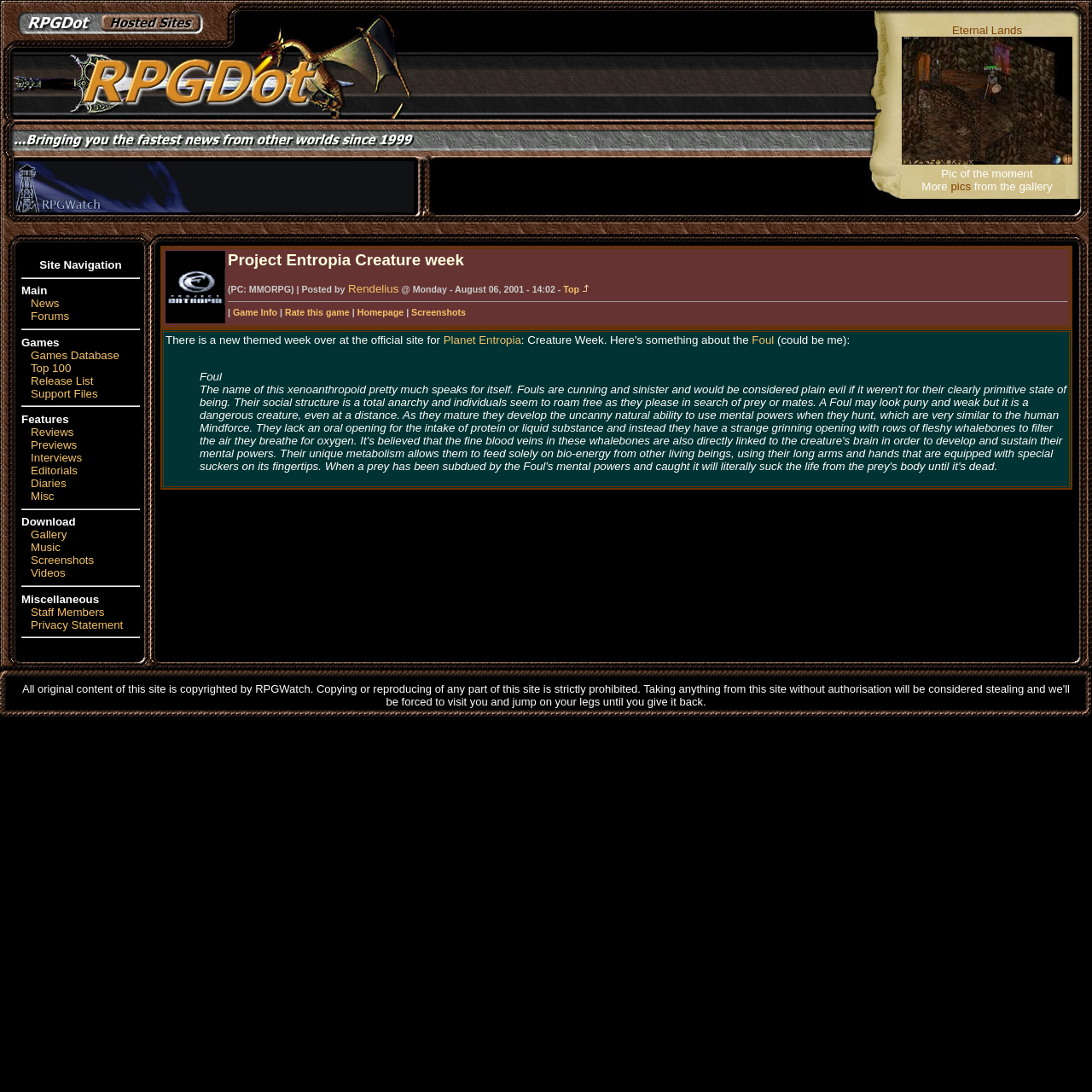Specify the bounding box coordinates of the area to click in order to follow the given instruction: "Click the RPGDot Network image."

[0.013, 0.0, 0.334, 0.048]